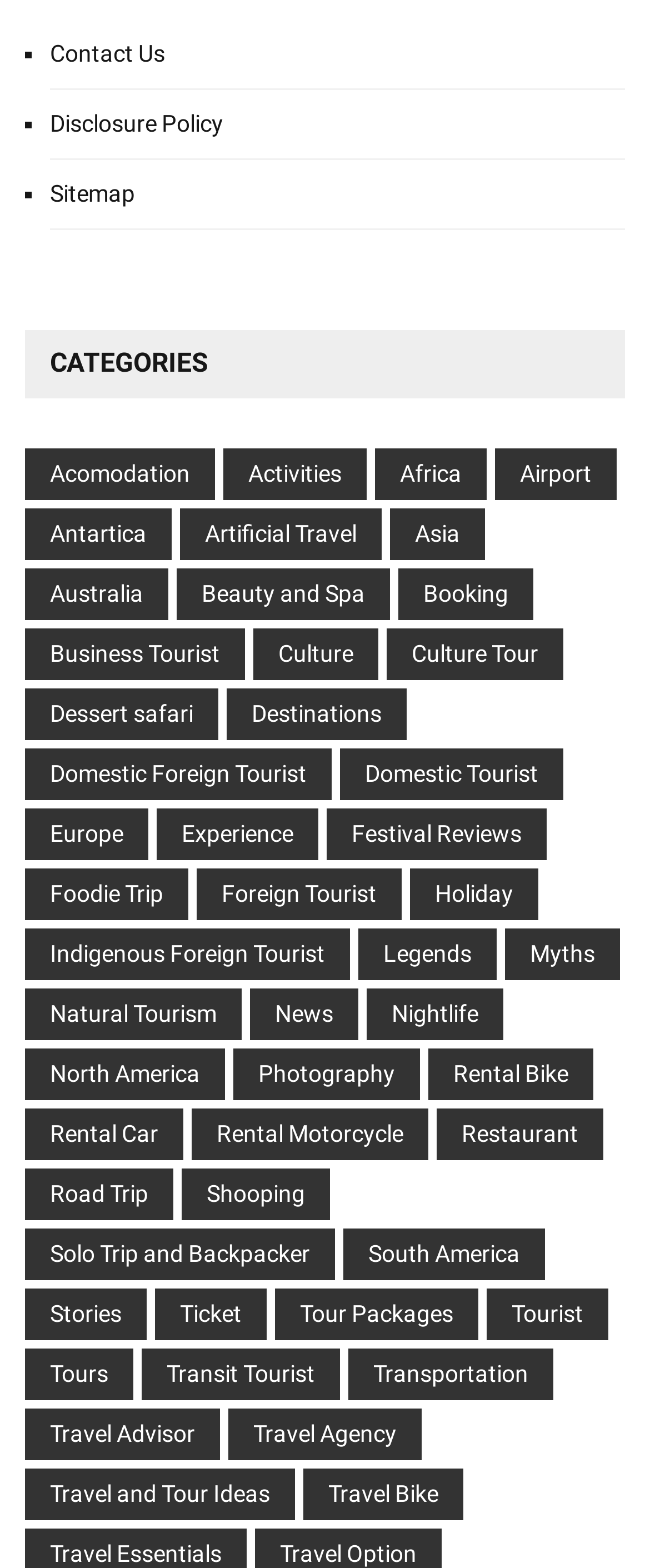Identify the bounding box coordinates of the clickable region necessary to fulfill the following instruction: "View categories". The bounding box coordinates should be four float numbers between 0 and 1, i.e., [left, top, right, bottom].

[0.077, 0.223, 0.923, 0.24]